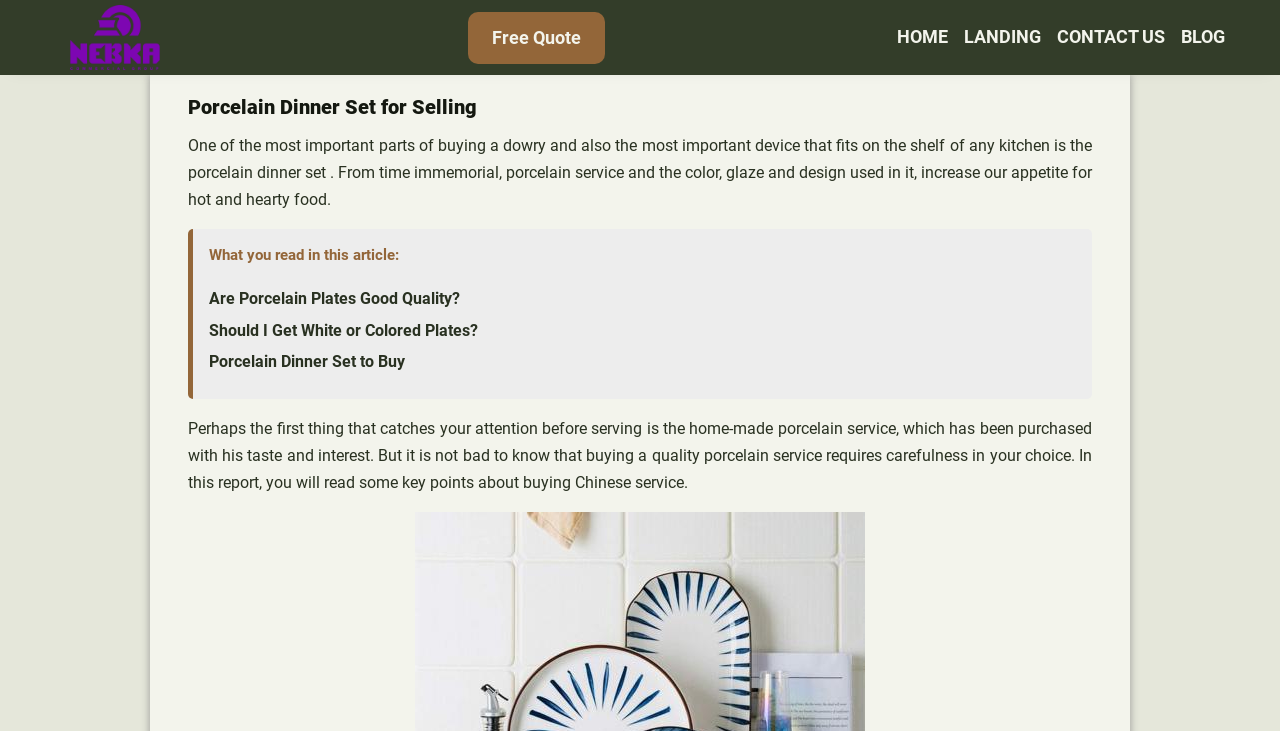Examine the screenshot and answer the question in as much detail as possible: What is the main topic of this webpage?

Based on the webpage content, the main topic is about porcelain dinner sets, which is evident from the heading 'Porcelain Dinner Set for Selling' and the text that follows, discussing the importance of porcelain dinner sets in kitchens.